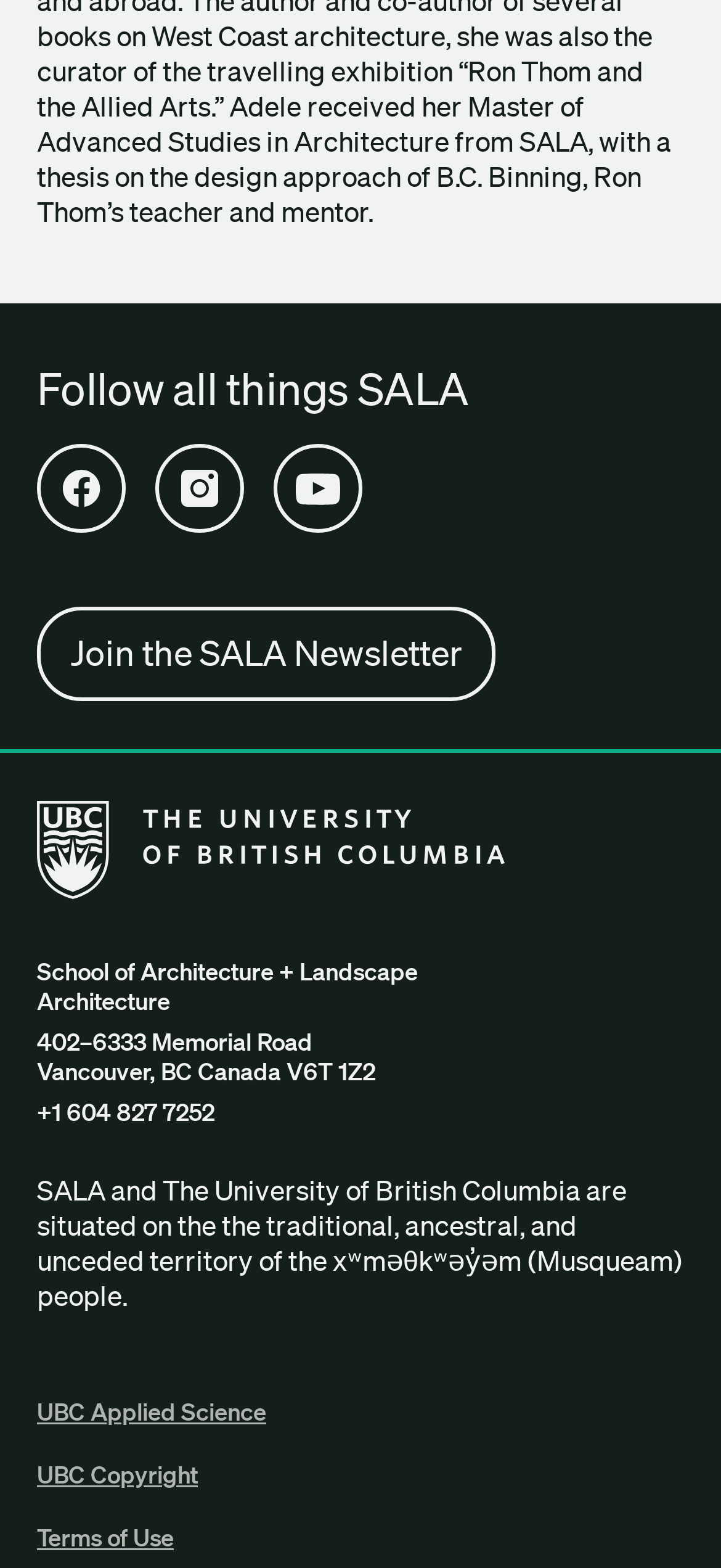Determine the bounding box coordinates of the element that should be clicked to execute the following command: "View Terms of Use".

[0.051, 0.971, 0.241, 0.991]